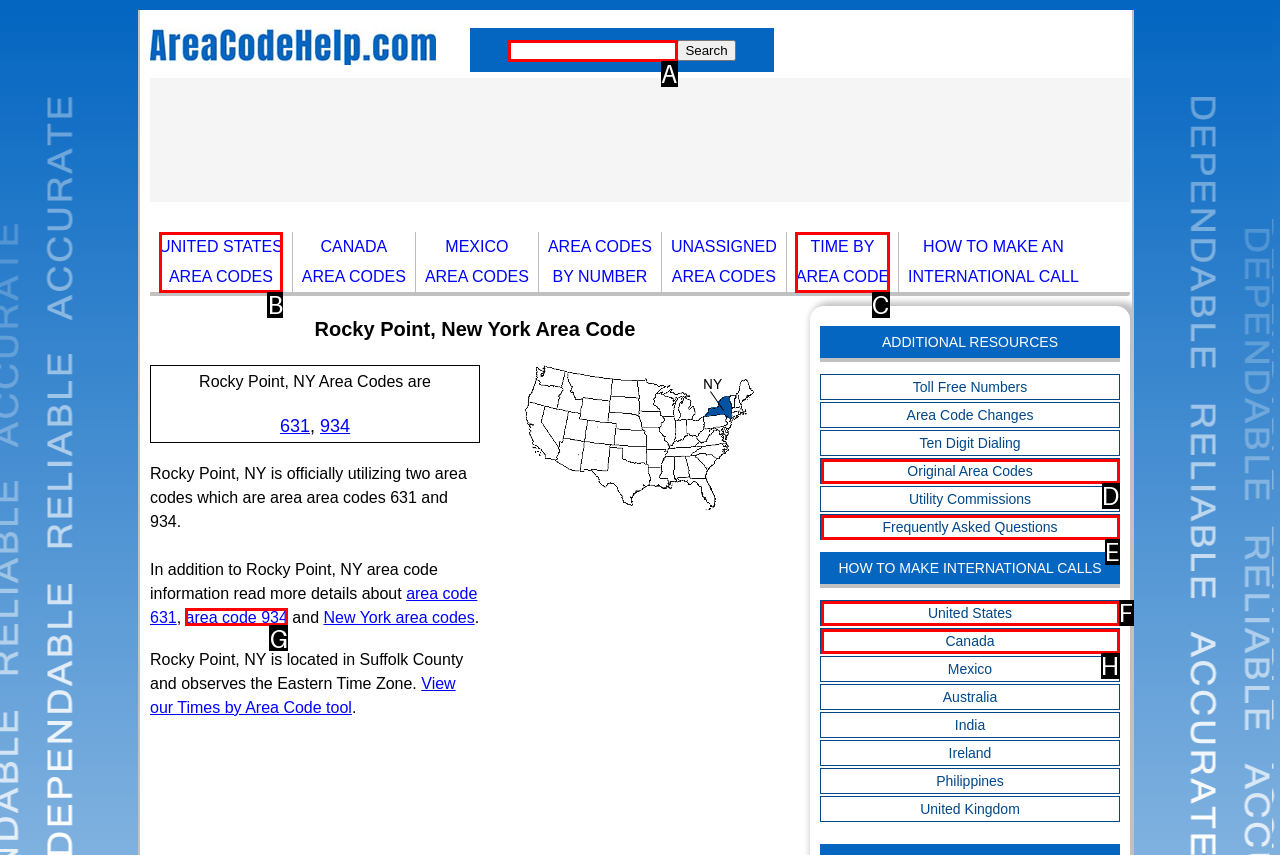Looking at the description: area code 934, identify which option is the best match and respond directly with the letter of that option.

G